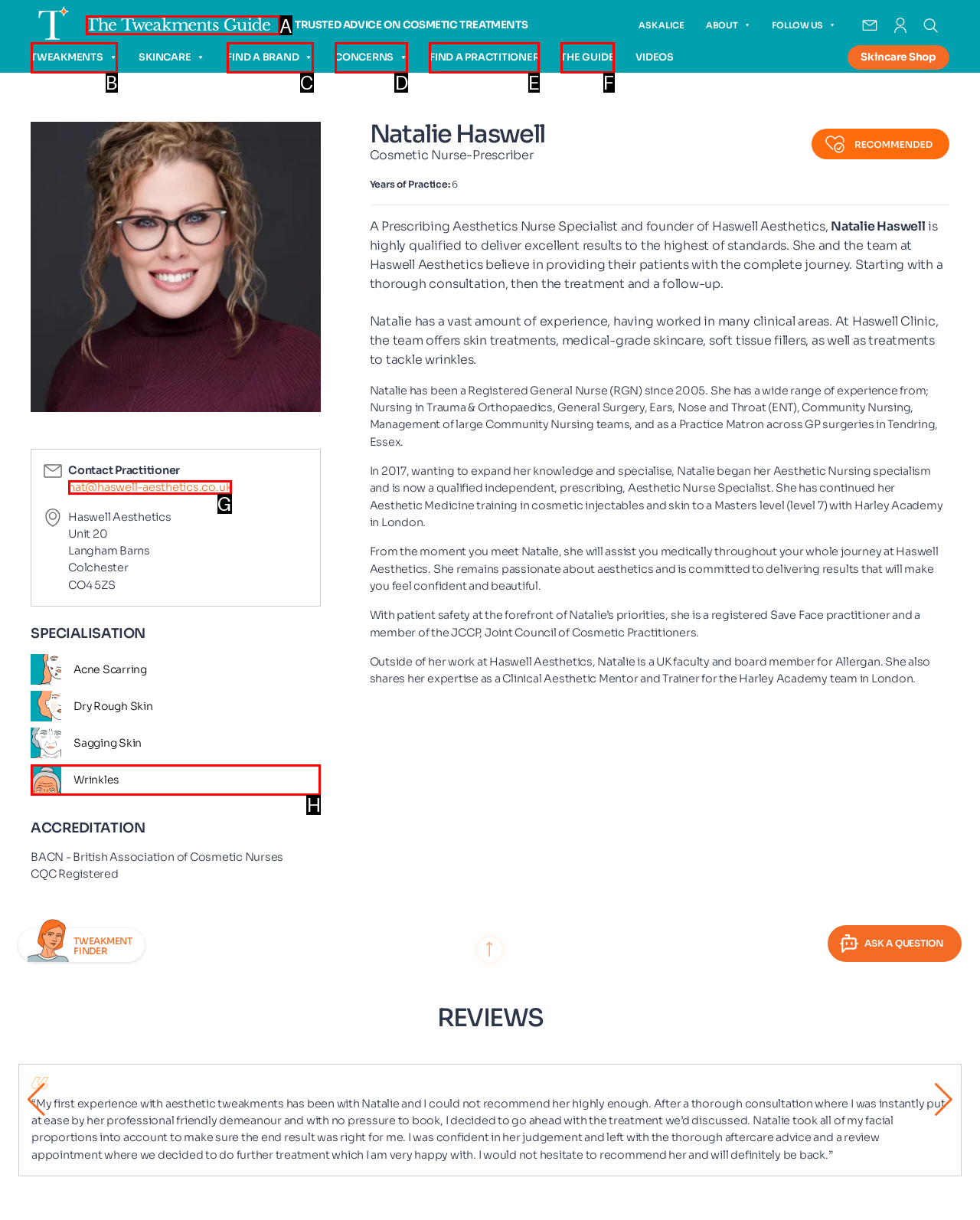Determine which UI element you should click to perform the task: Contact the practitioner via email
Provide the letter of the correct option from the given choices directly.

G